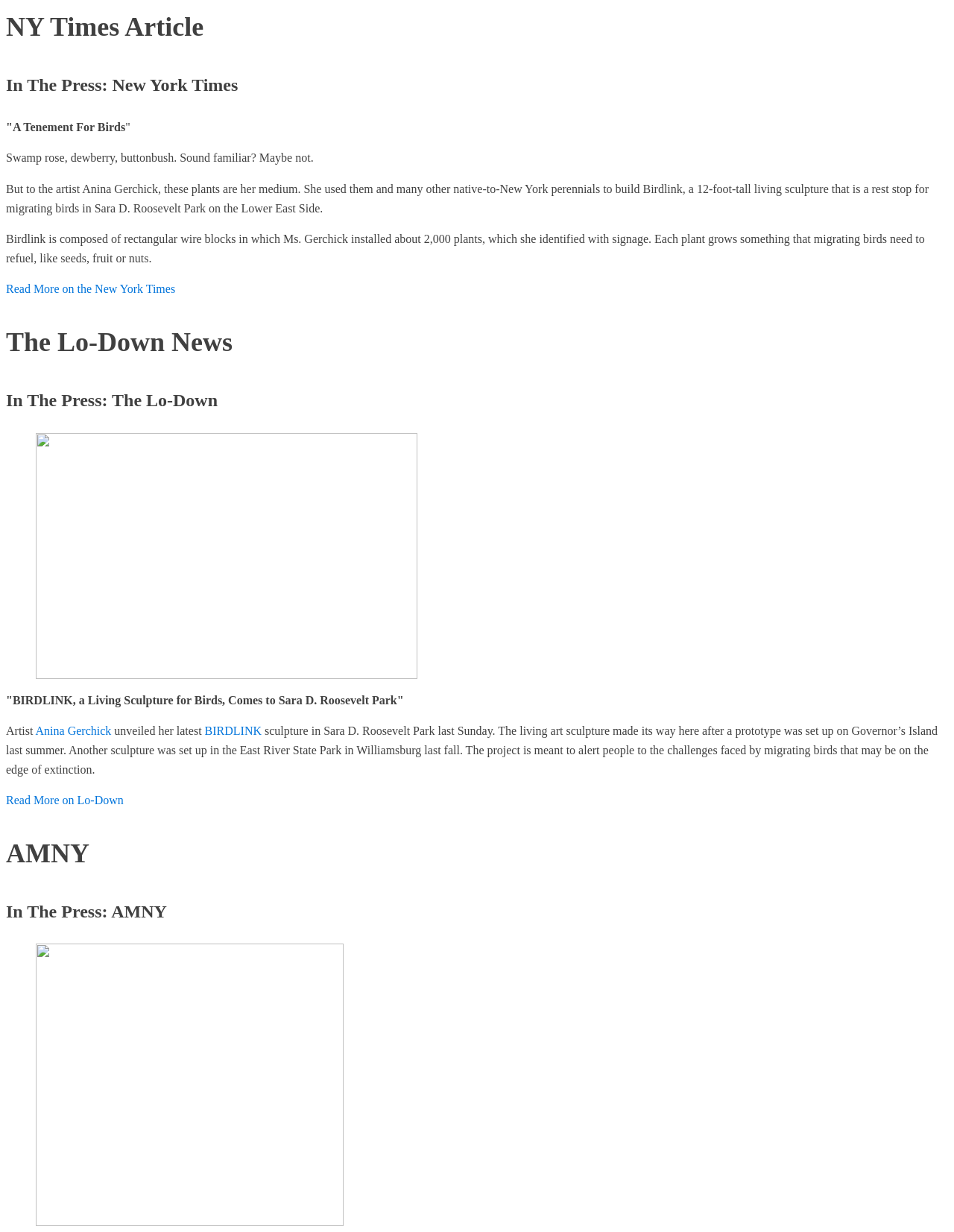Identify the main title of the webpage and generate its text content.

NY Times Article